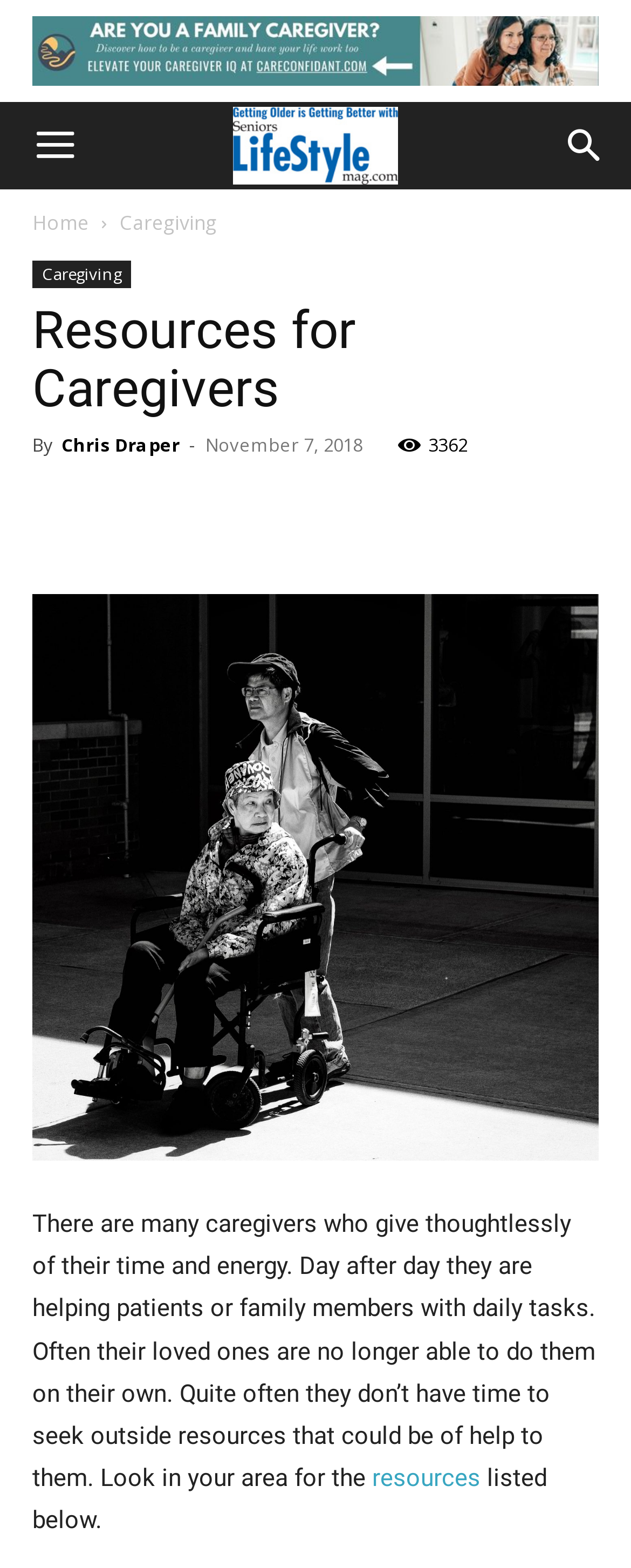Who is the author of the article?
Ensure your answer is thorough and detailed.

The author of the article can be found by looking at the byline 'By Chris Draper' below the heading 'Resources for Caregivers'.